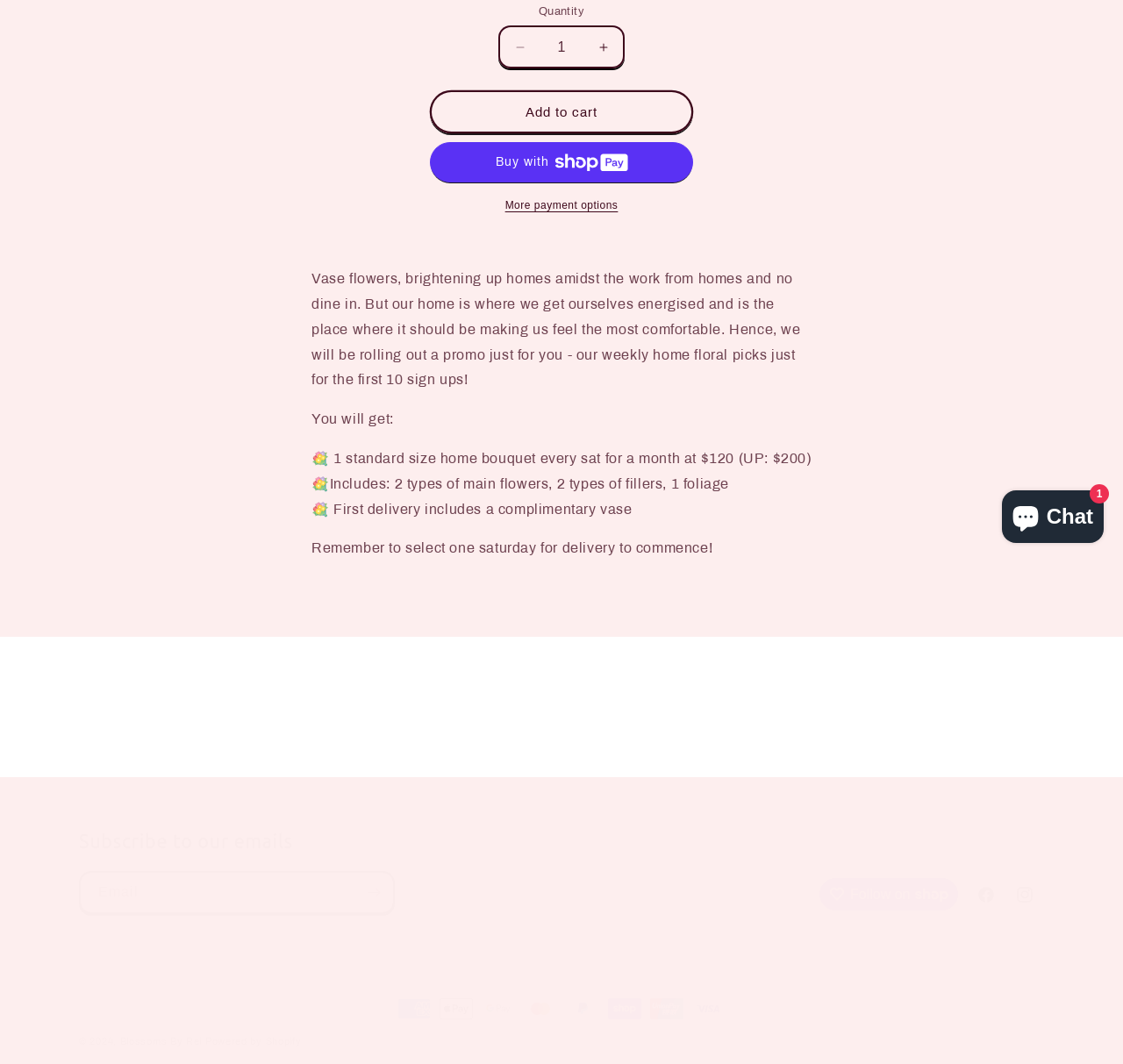Using the element description: "Blossoms By Rei", determine the bounding box coordinates for the specified UI element. The coordinates should be four float numbers between 0 and 1, [left, top, right, bottom].

[0.107, 0.974, 0.18, 0.984]